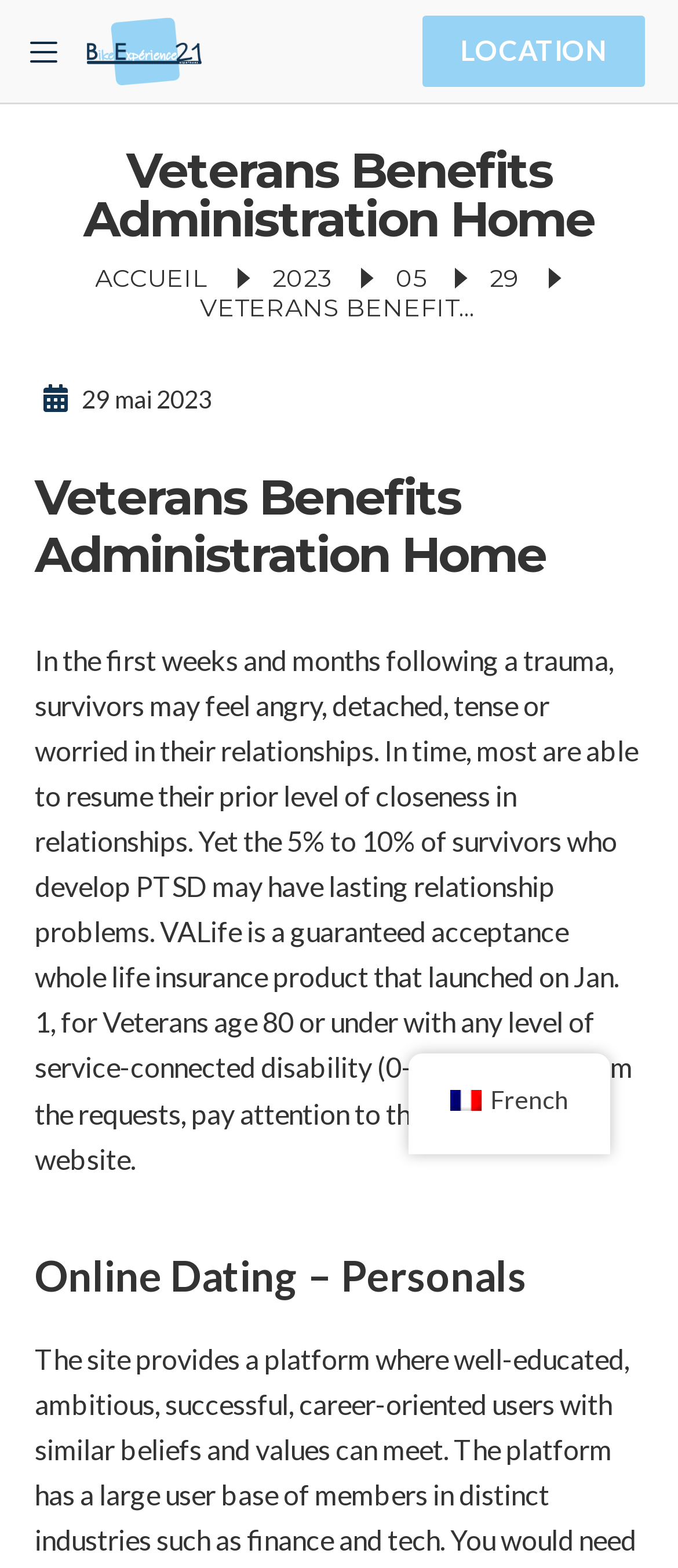Locate the bounding box coordinates of the element that should be clicked to execute the following instruction: "Visit the LOCATION page".

[0.623, 0.01, 0.951, 0.055]